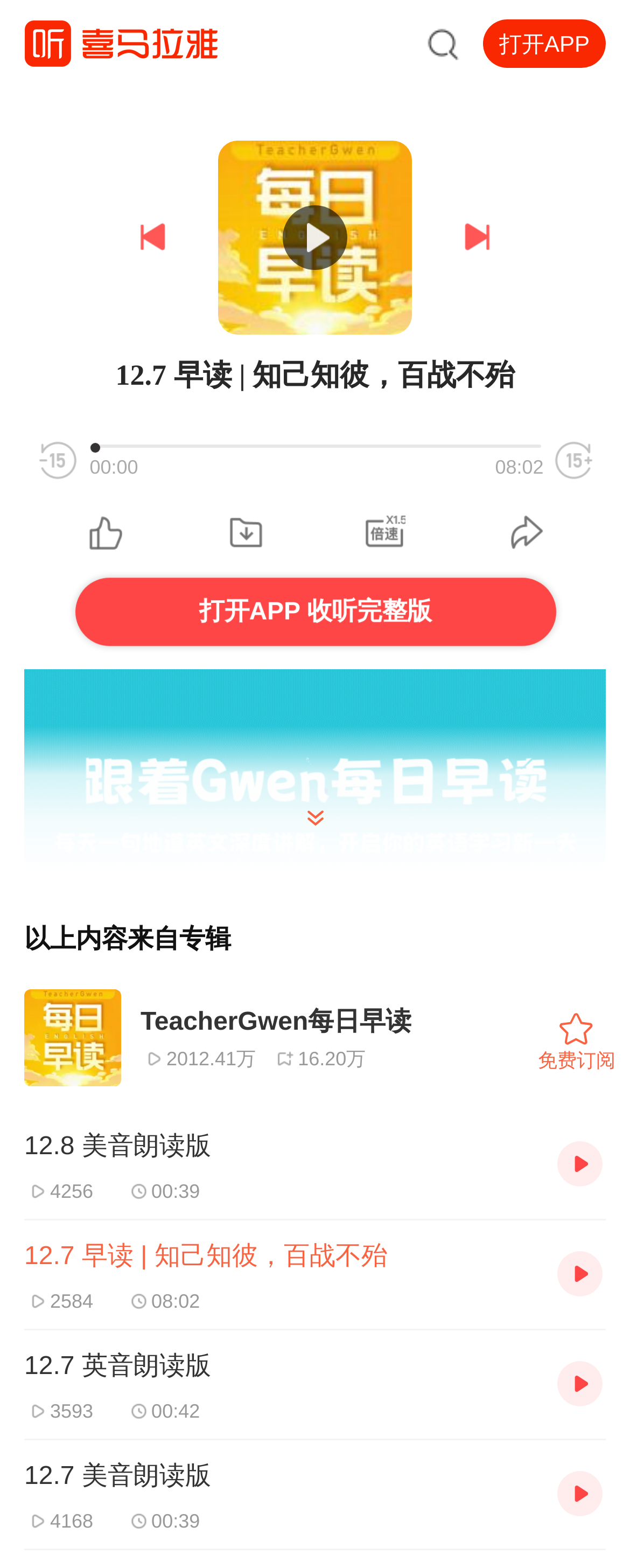Find the bounding box coordinates of the area to click in order to follow the instruction: "Listen to the full version".

[0.0, 0.369, 1.0, 0.411]